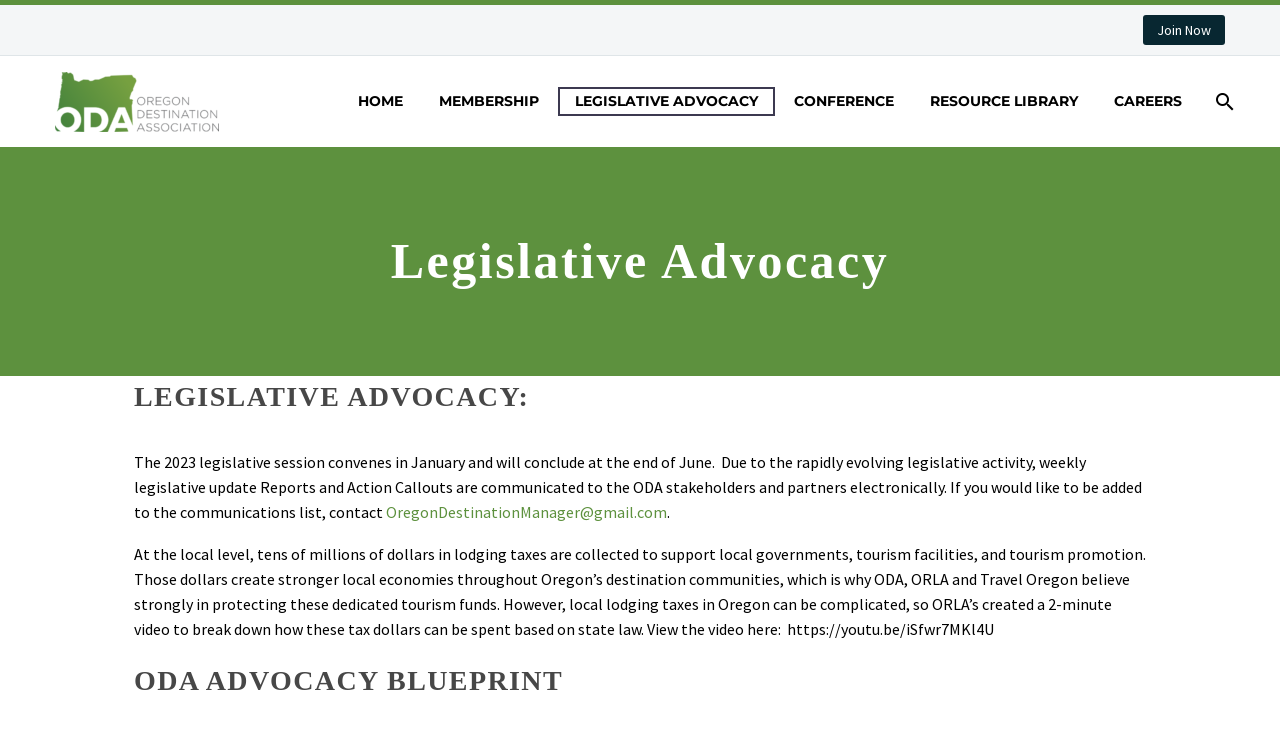Please mark the clickable region by giving the bounding box coordinates needed to complete this instruction: "Go to HOME".

[0.268, 0.121, 0.327, 0.154]